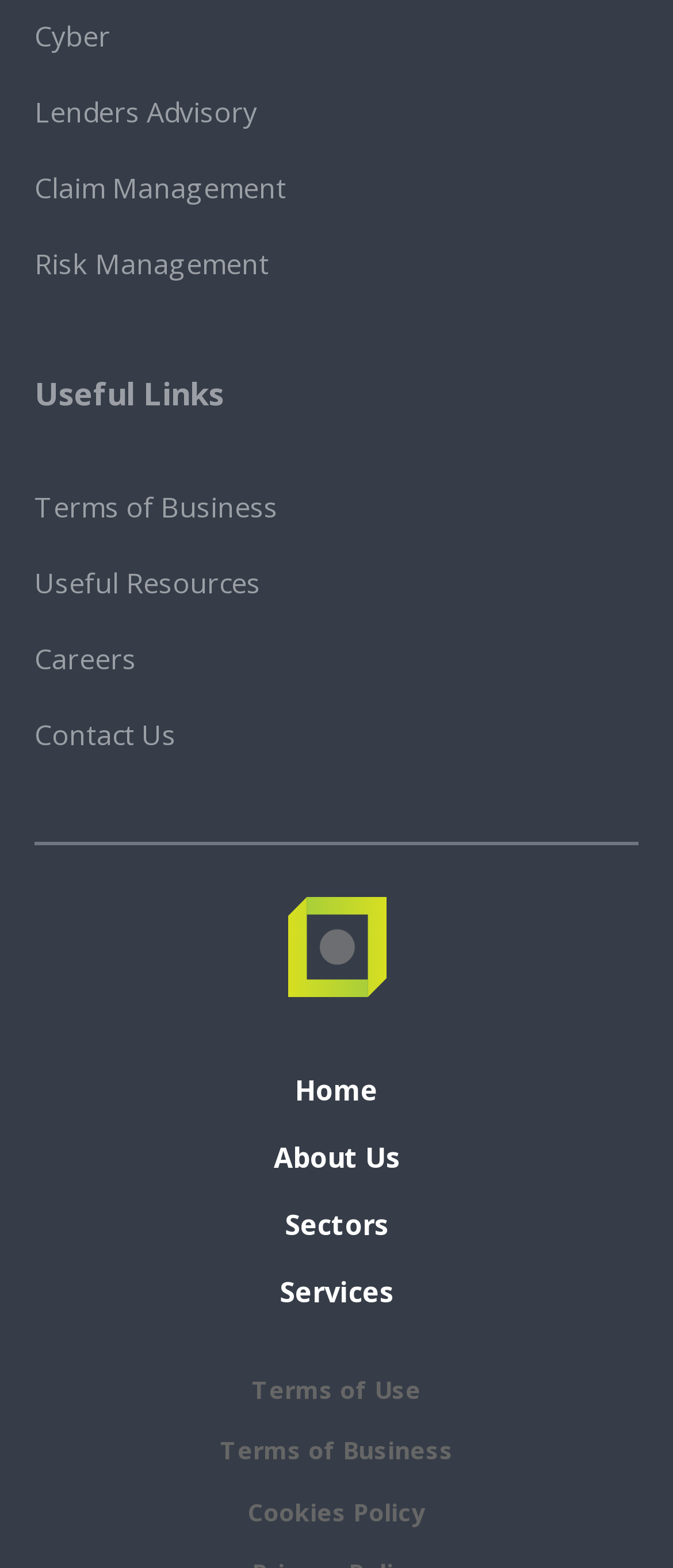What is the last link in the bottom section?
Give a detailed explanation using the information visible in the image.

I looked at the bottom section of the webpage and found the links 'Home', 'About Us', 'Sectors', 'Services', 'Terms of Use', 'Terms of Business', and 'Cookies Policy'. The last link is 'Cookies Policy'.